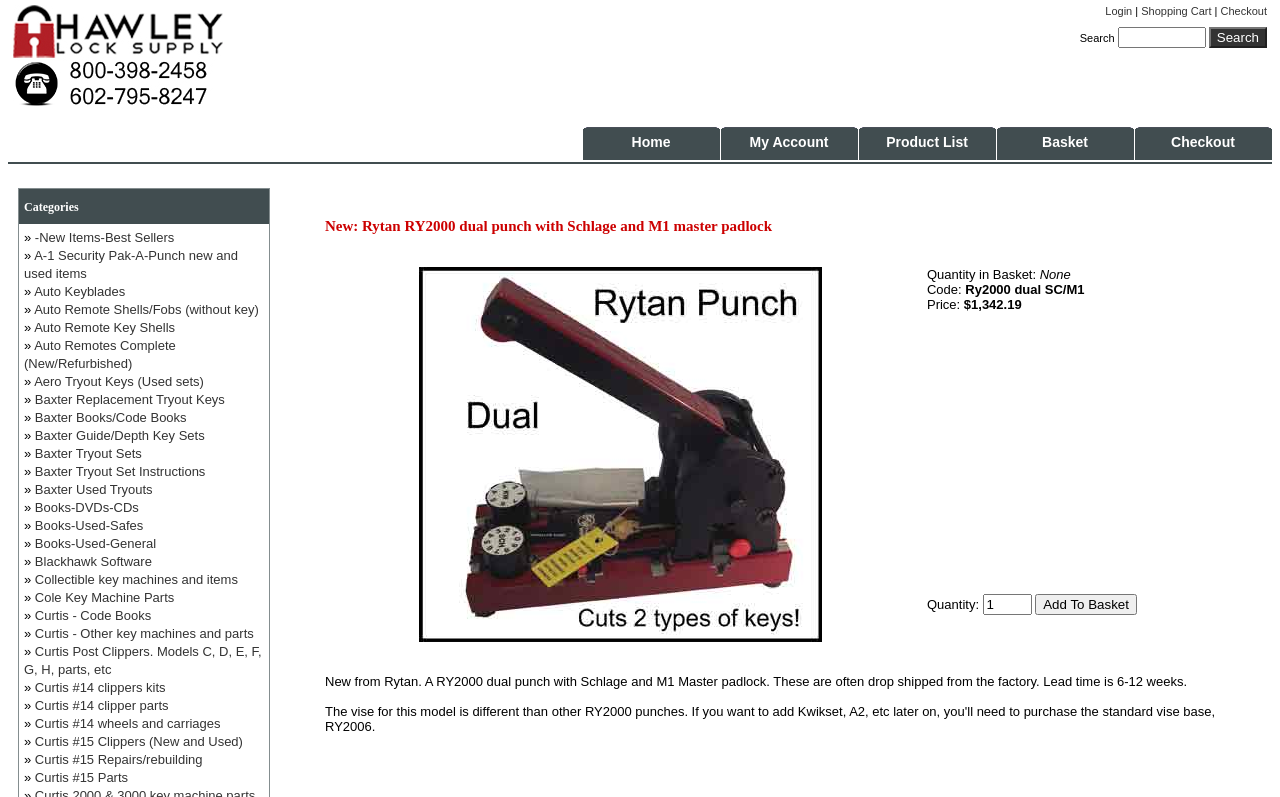Determine the bounding box for the described HTML element: "Aero Tryout Keys (Used sets)". Ensure the coordinates are four float numbers between 0 and 1 in the format [left, top, right, bottom].

[0.027, 0.469, 0.159, 0.488]